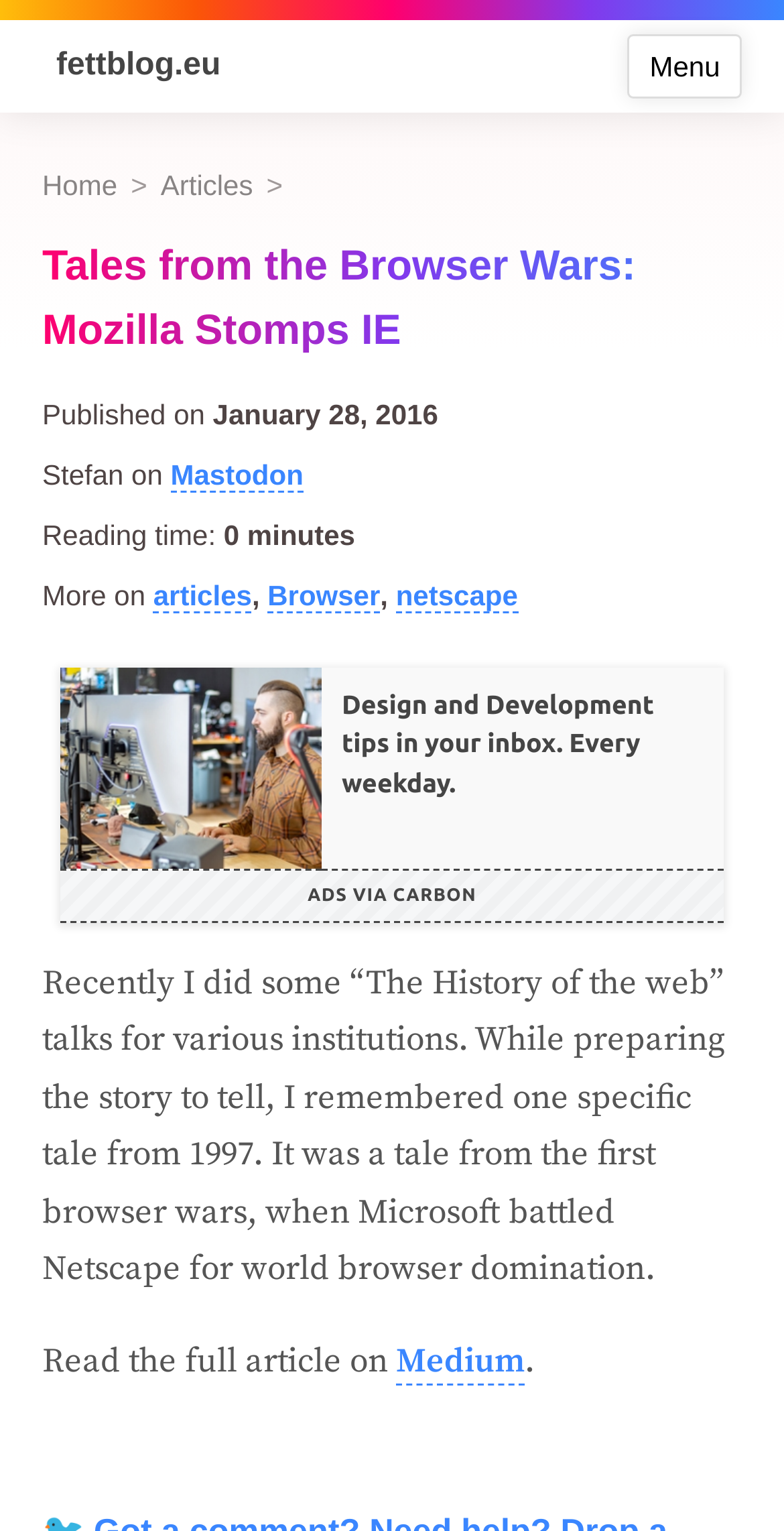Determine the coordinates of the bounding box that should be clicked to complete the instruction: "Click the menu button". The coordinates should be represented by four float numbers between 0 and 1: [left, top, right, bottom].

[0.801, 0.022, 0.946, 0.064]